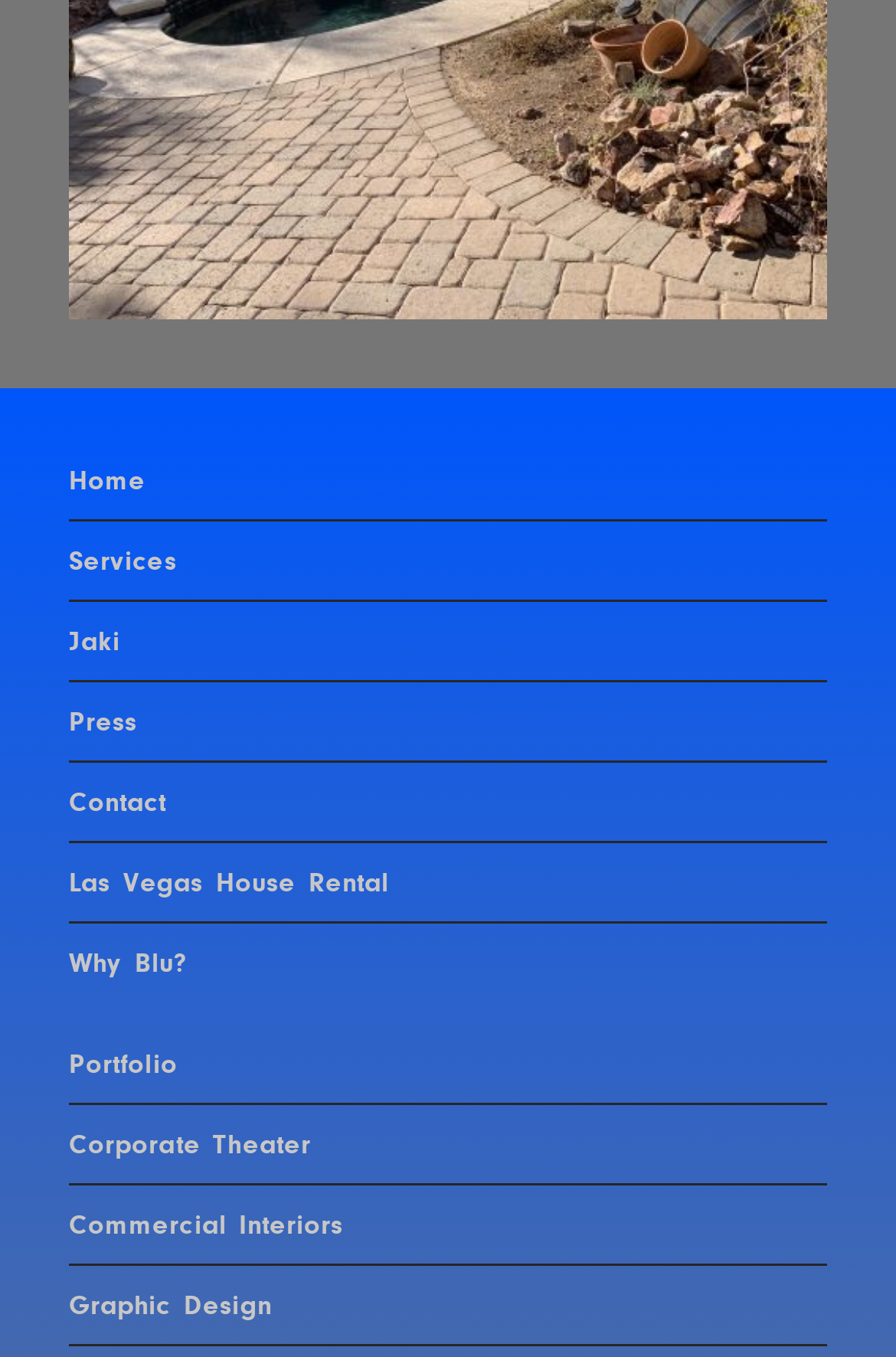Locate the bounding box of the UI element based on this description: "Las Vegas House Rental". Provide four float numbers between 0 and 1 as [left, top, right, bottom].

[0.077, 0.639, 0.435, 0.662]